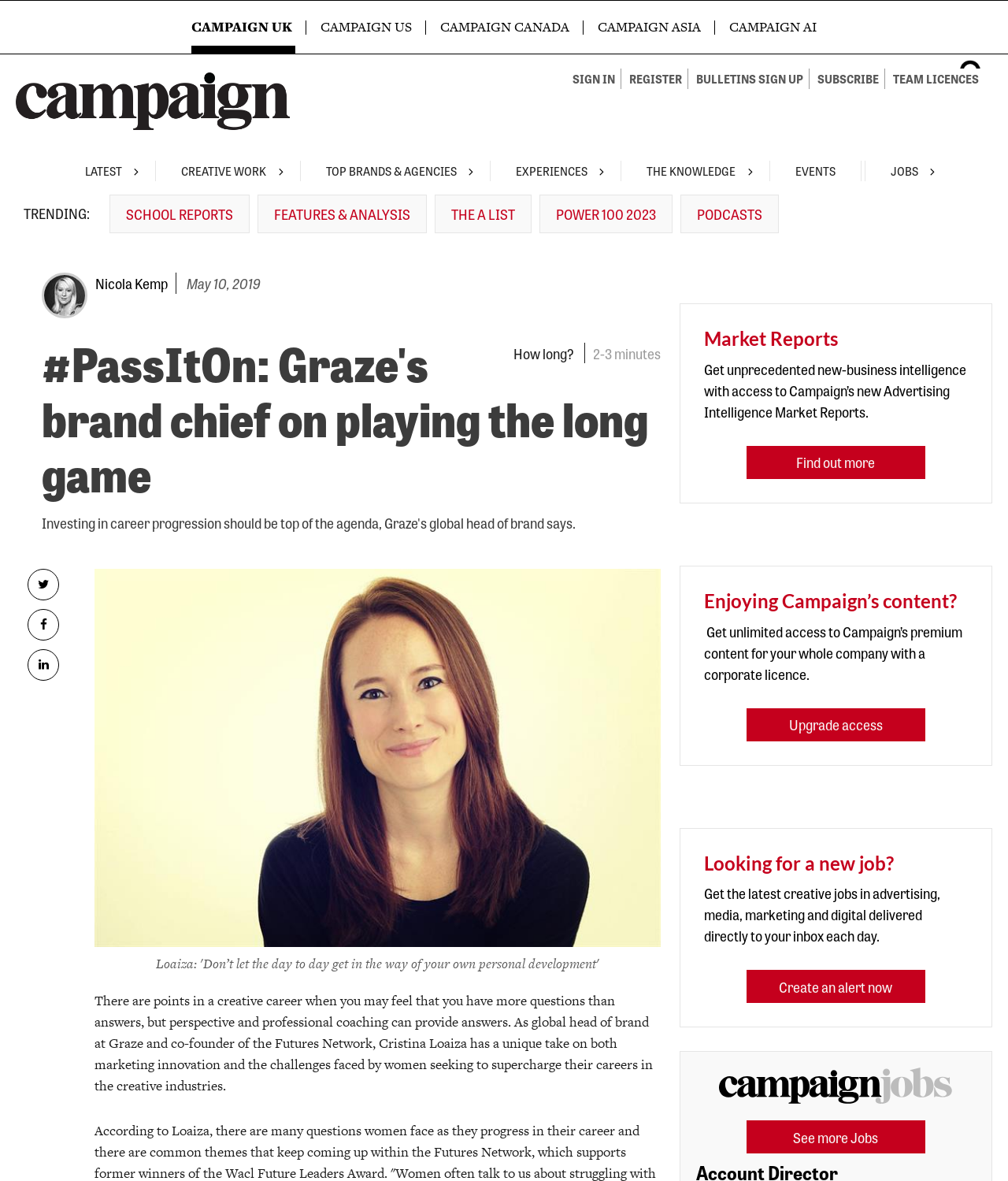Please identify the bounding box coordinates of the element that needs to be clicked to execute the following command: "Read the latest news". Provide the bounding box using four float numbers between 0 and 1, formatted as [left, top, right, bottom].

[0.059, 0.136, 0.151, 0.153]